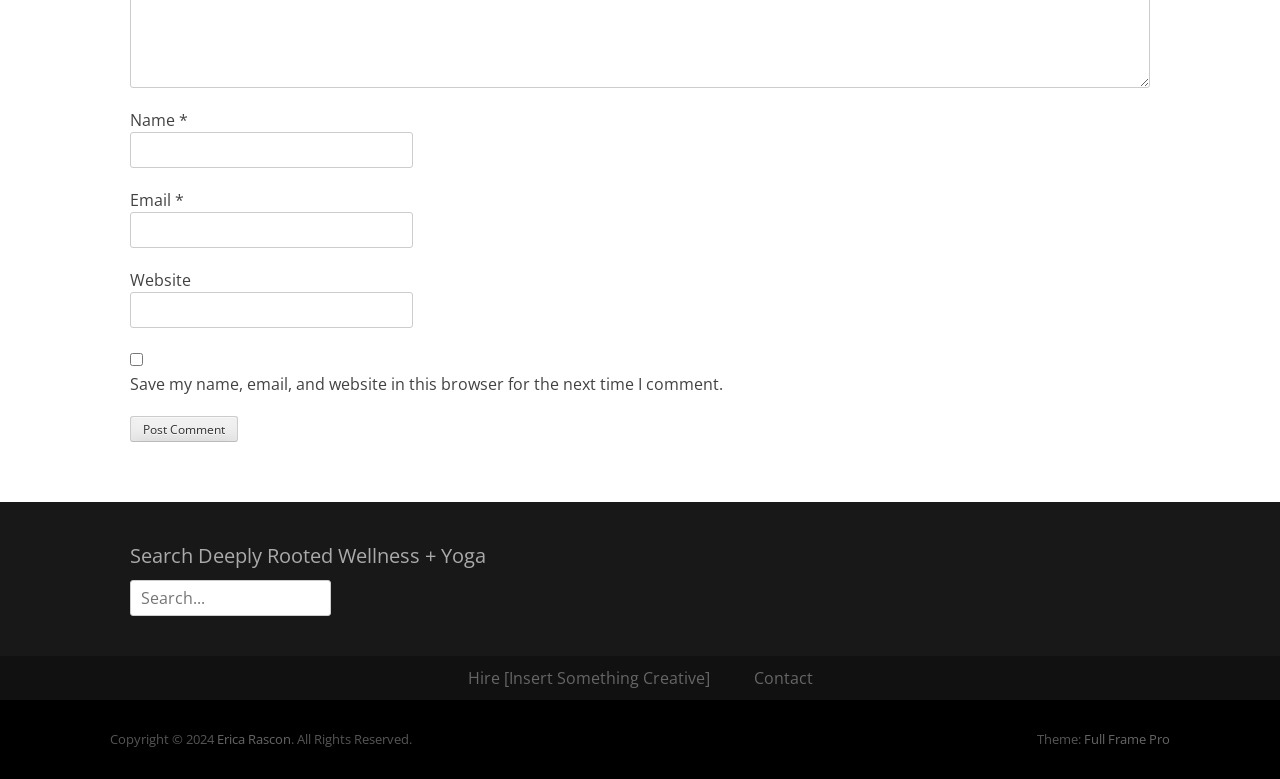What is the copyright year of the website?
Can you provide an in-depth and detailed response to the question?

The copyright year is mentioned at the bottom of the page, in the footer section, as 'Copyright © 2024'.